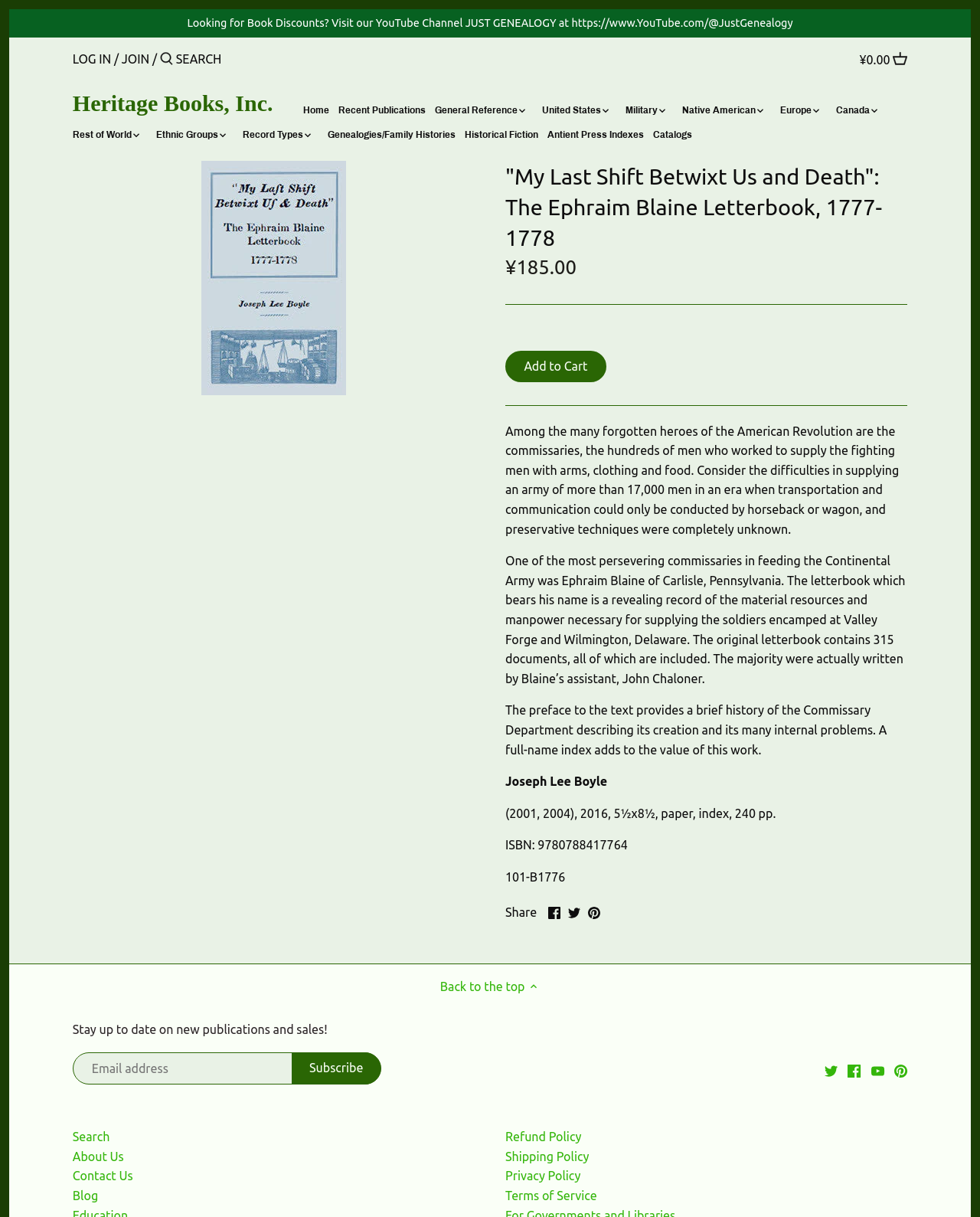What is the name of the author of the book?
Refer to the image and respond with a one-word or short-phrase answer.

Joseph Lee Boyle